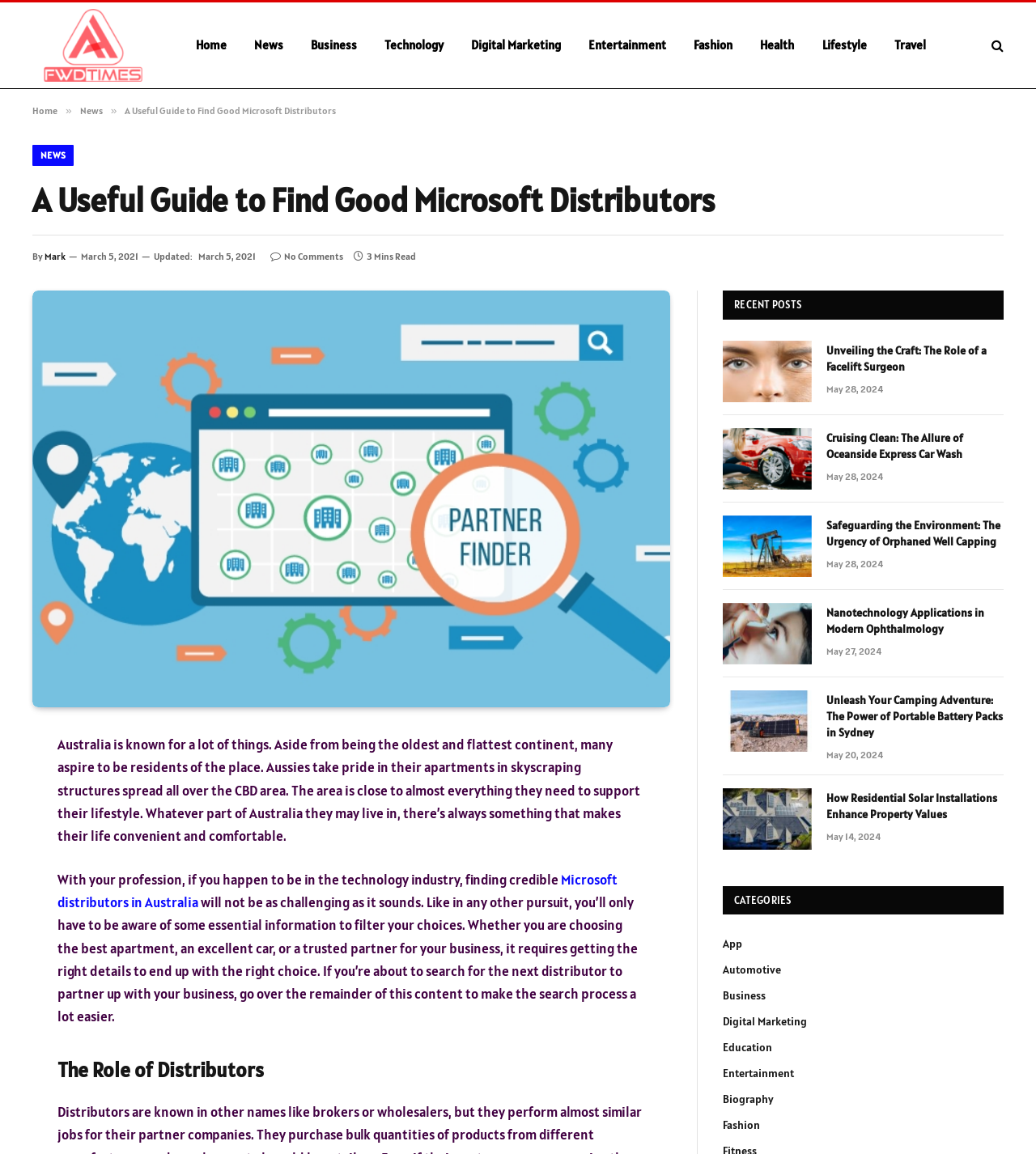Please identify the bounding box coordinates of the clickable element to fulfill the following instruction: "View the 'NEWS' section". The coordinates should be four float numbers between 0 and 1, i.e., [left, top, right, bottom].

[0.031, 0.126, 0.071, 0.144]